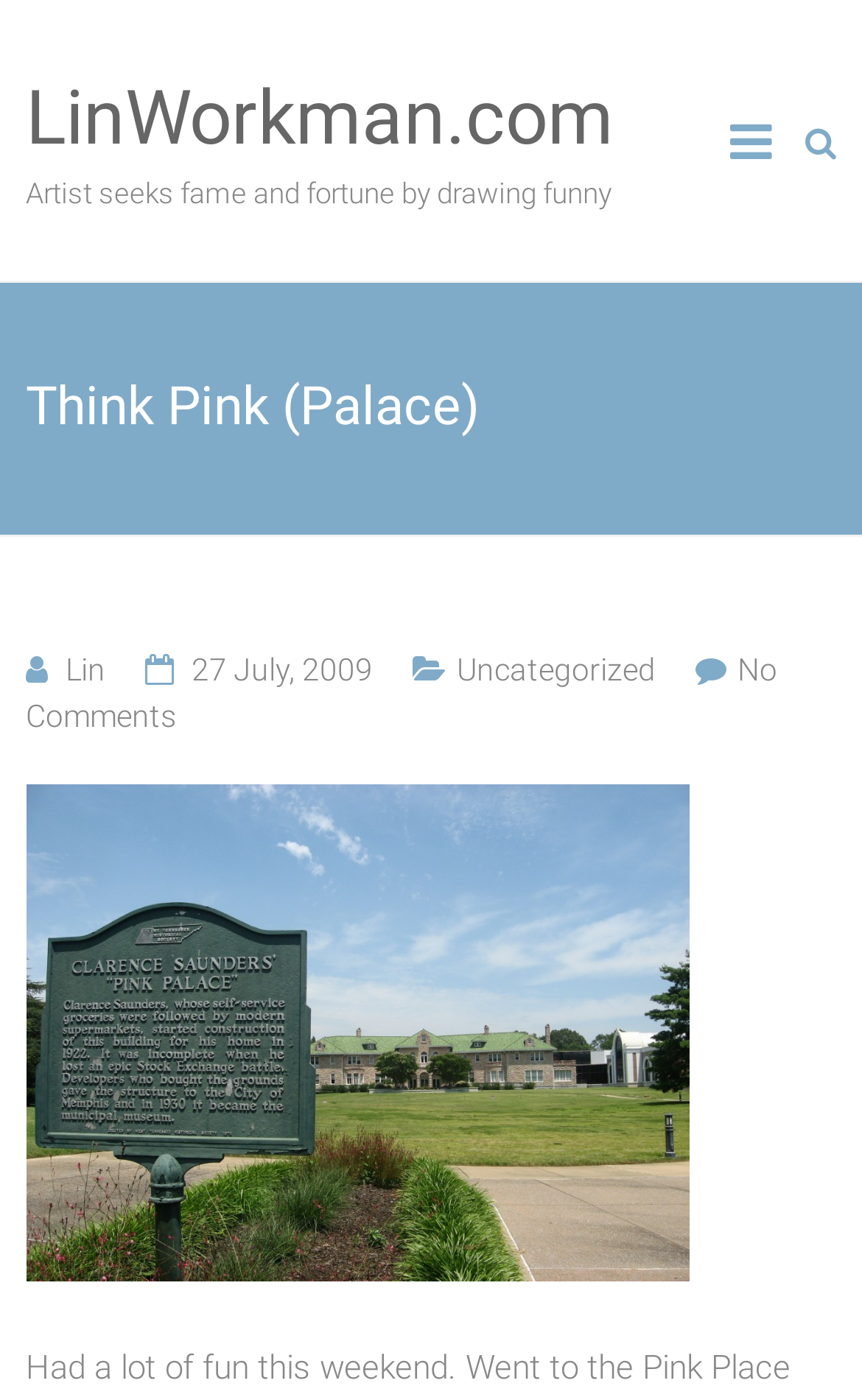Identify the webpage's primary heading and generate its text.

Think Pink (Palace)